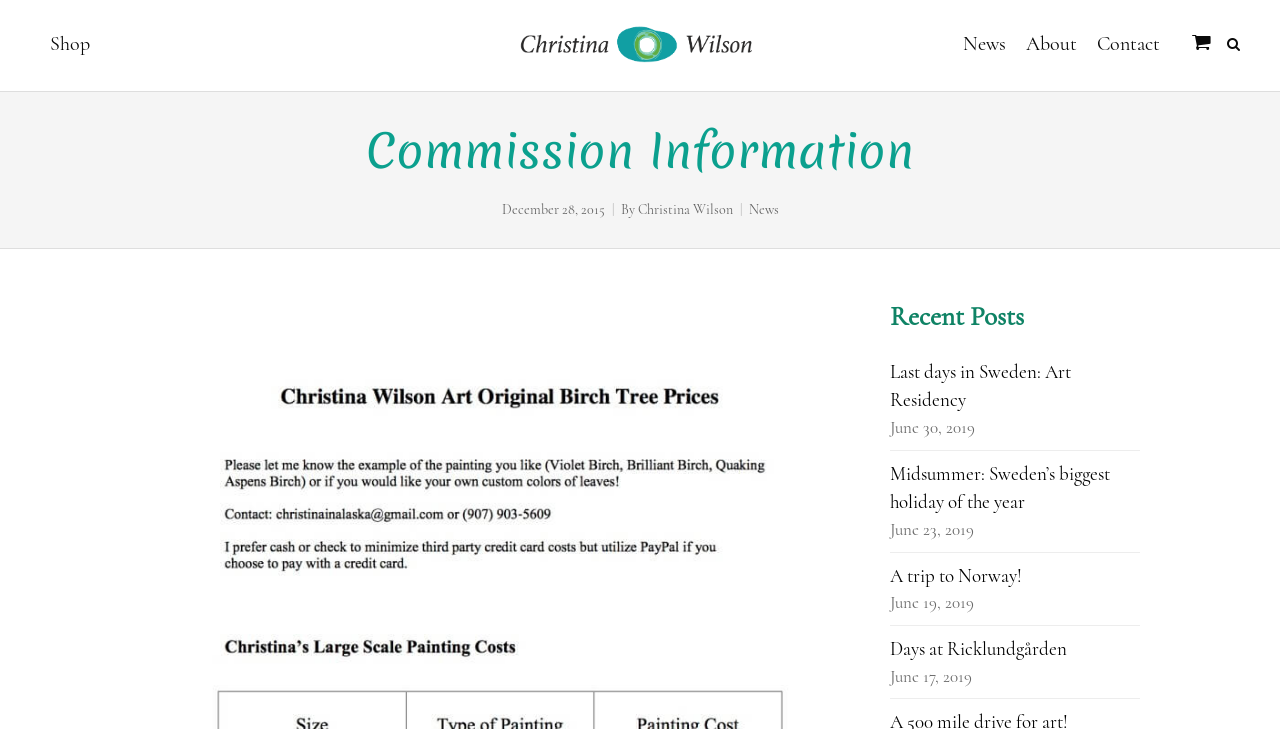How many recent posts are listed?
Provide a one-word or short-phrase answer based on the image.

5